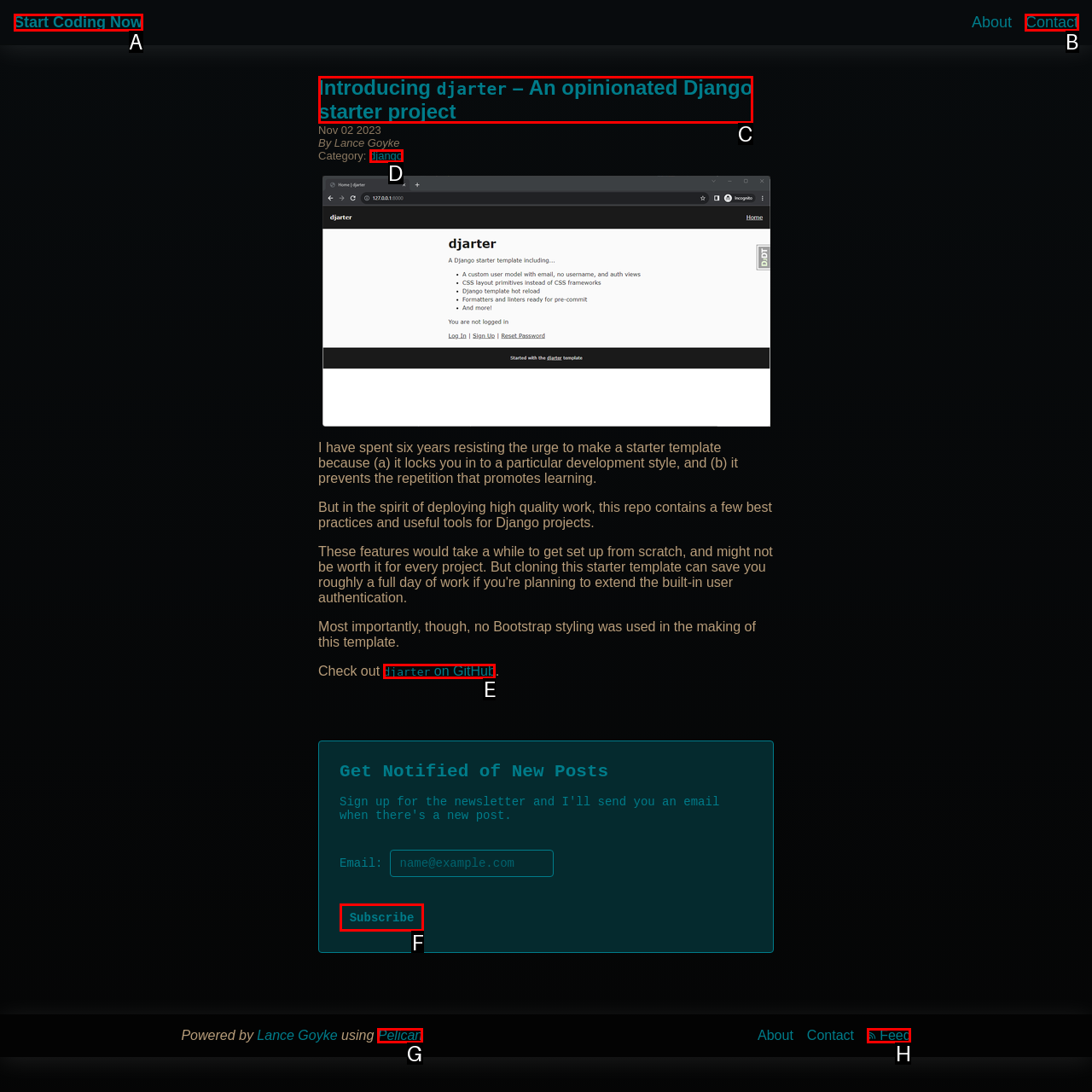Tell me which letter I should select to achieve the following goal: Subscribe to newsletter
Answer with the corresponding letter from the provided options directly.

F